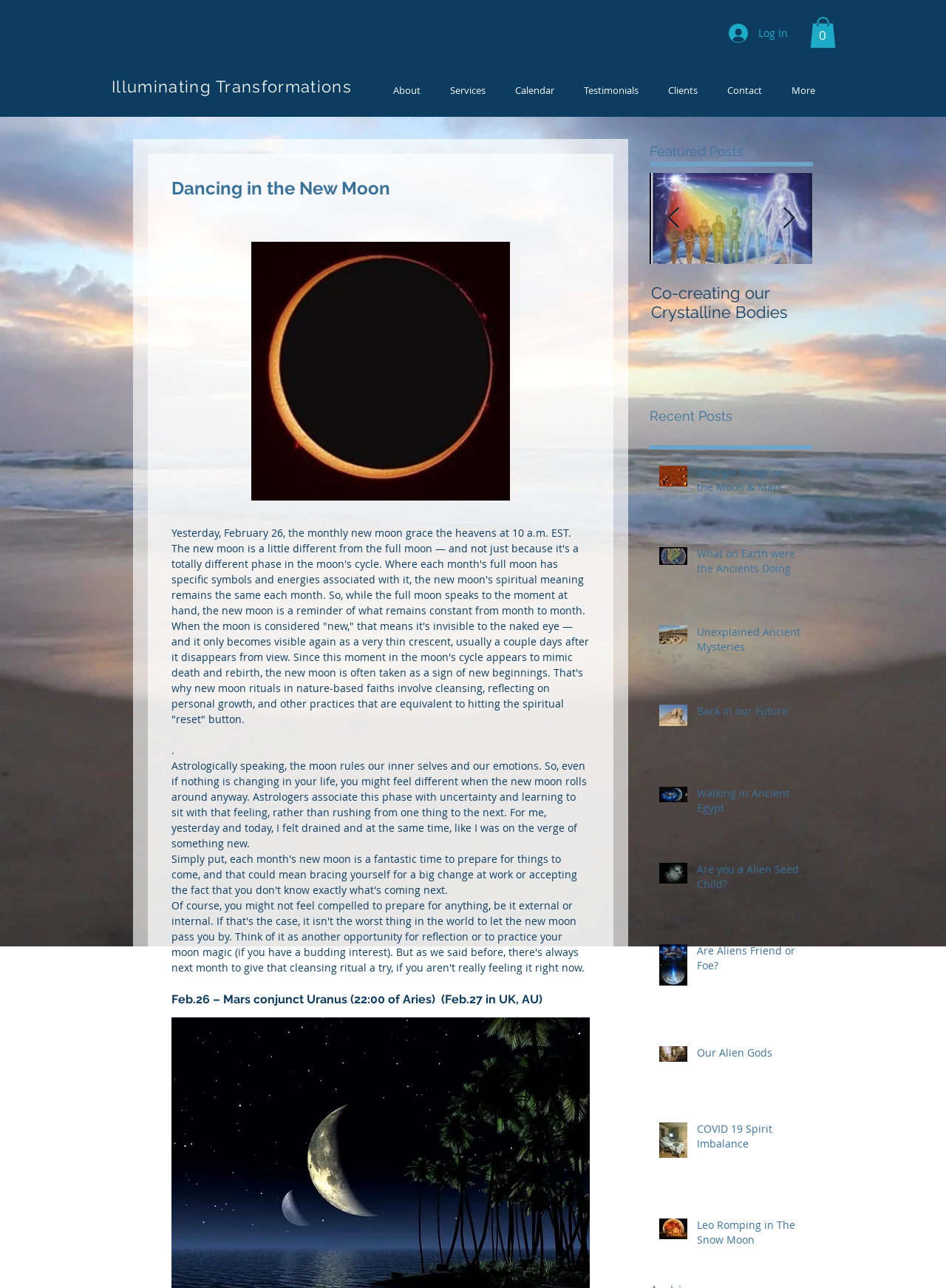Answer the question using only a single word or phrase: 
What is the title of the first featured post?

ME TOO